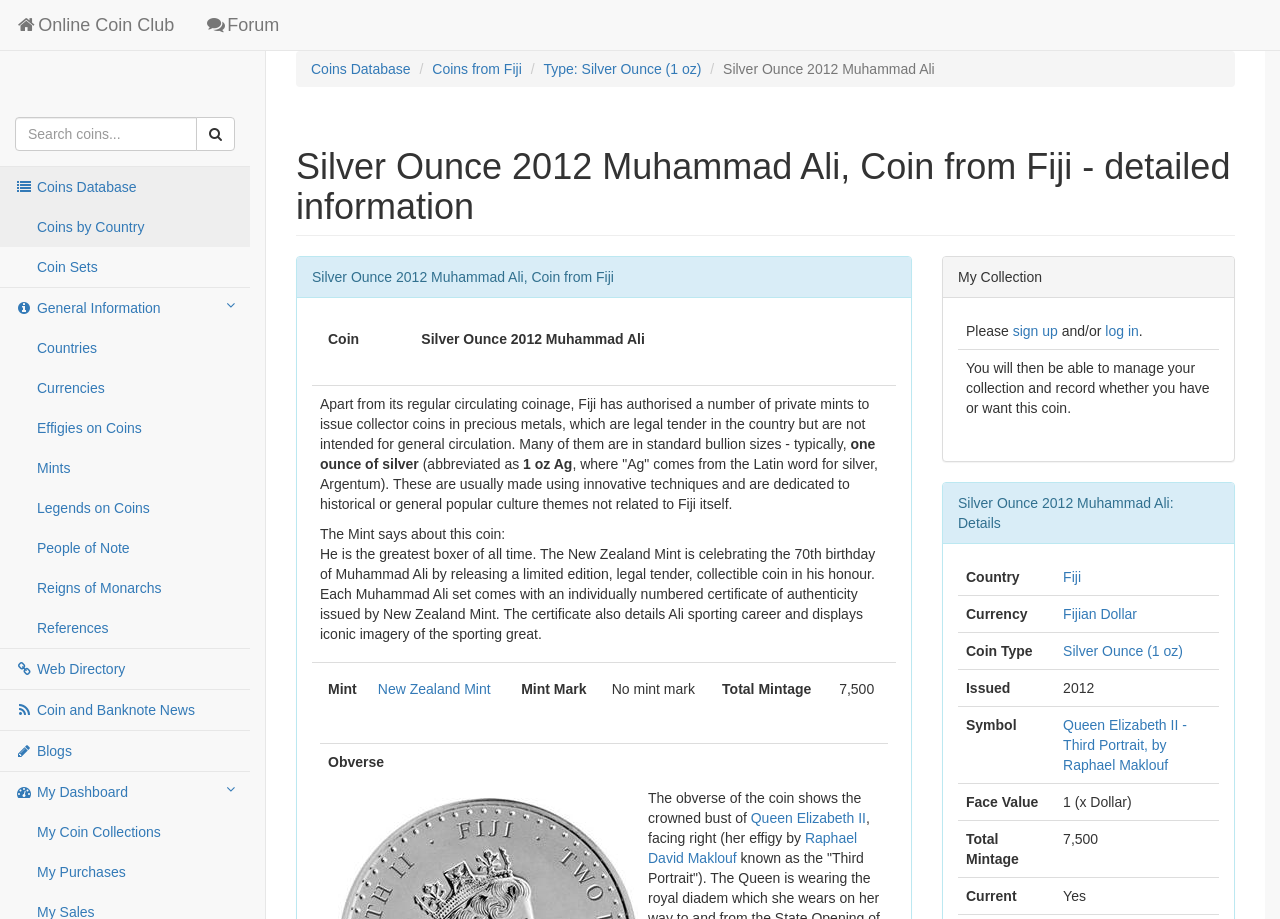Please find the bounding box coordinates for the clickable element needed to perform this instruction: "Search coins".

[0.012, 0.127, 0.154, 0.164]